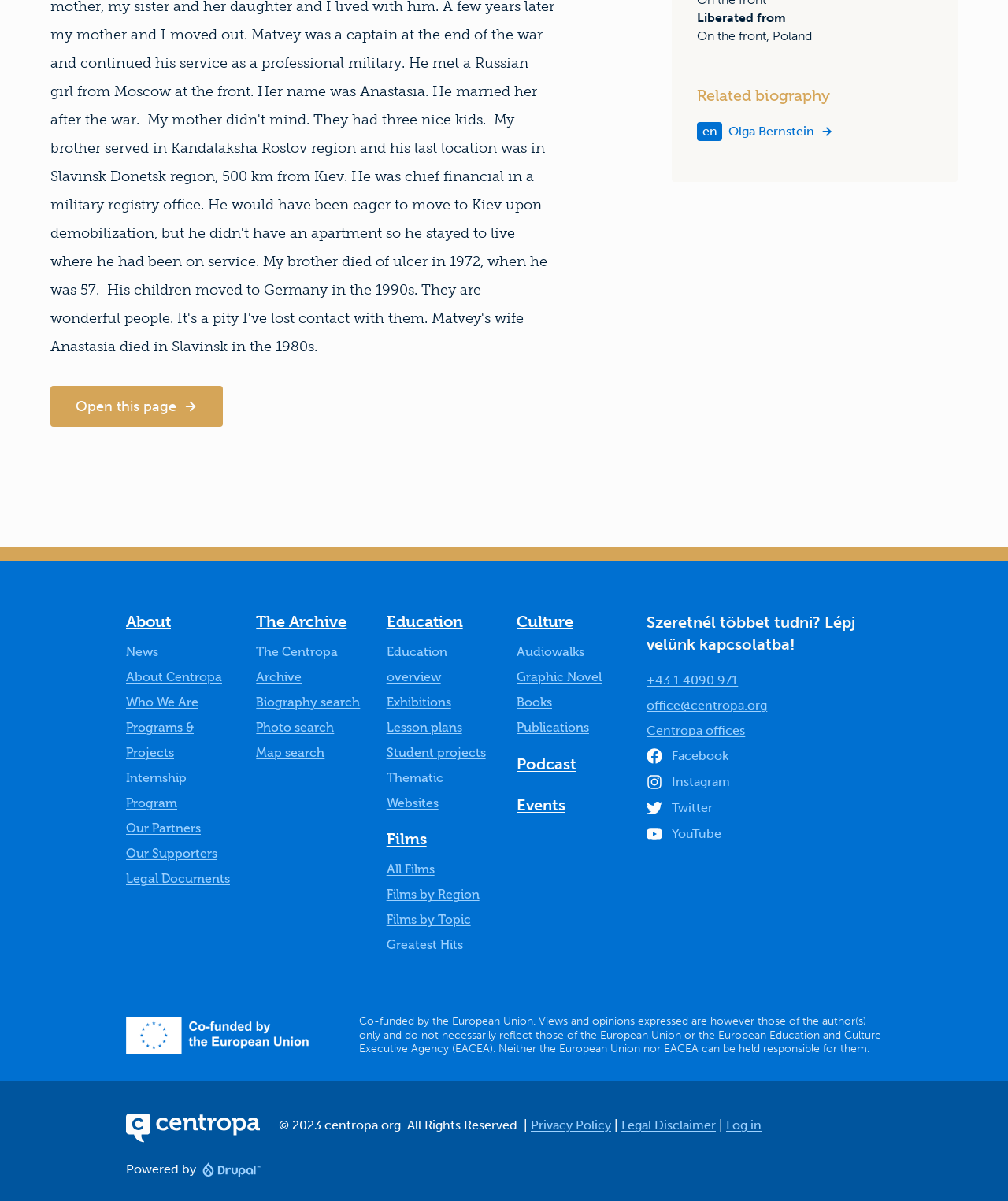What is the contact email address?
Using the screenshot, give a one-word or short phrase answer.

office@centropa.org